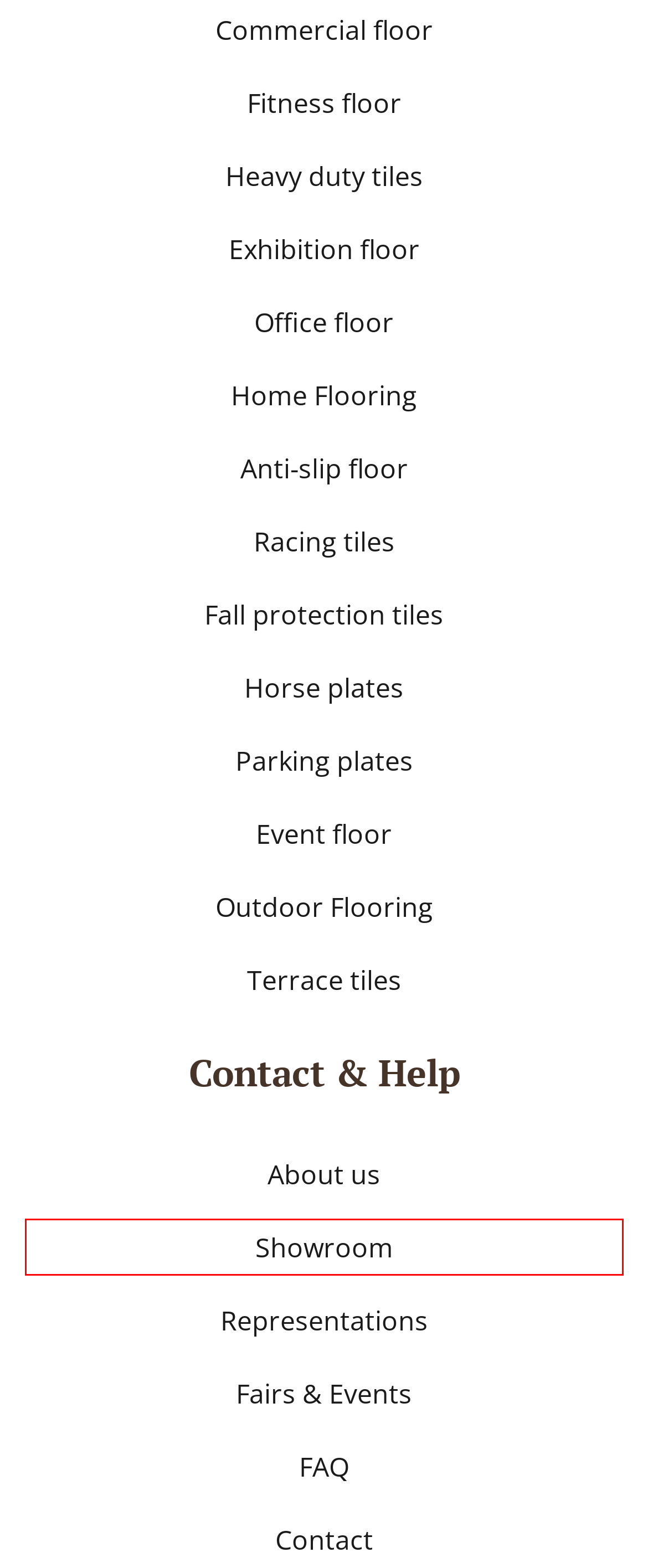Examine the screenshot of a webpage with a red bounding box around a UI element. Your task is to identify the webpage description that best corresponds to the new webpage after clicking the specified element. The given options are:
A. terramondi | Terrace tiles
B. terramondi | Racing plates
C. terramondi | terramondi Showroom
D. terramondi | Office floor
E. terramondi | Fitness floor
F. terramondi | Commercial floor
G. terramondi | Outdoor Flooring
H. terramondi | Parking plates

C